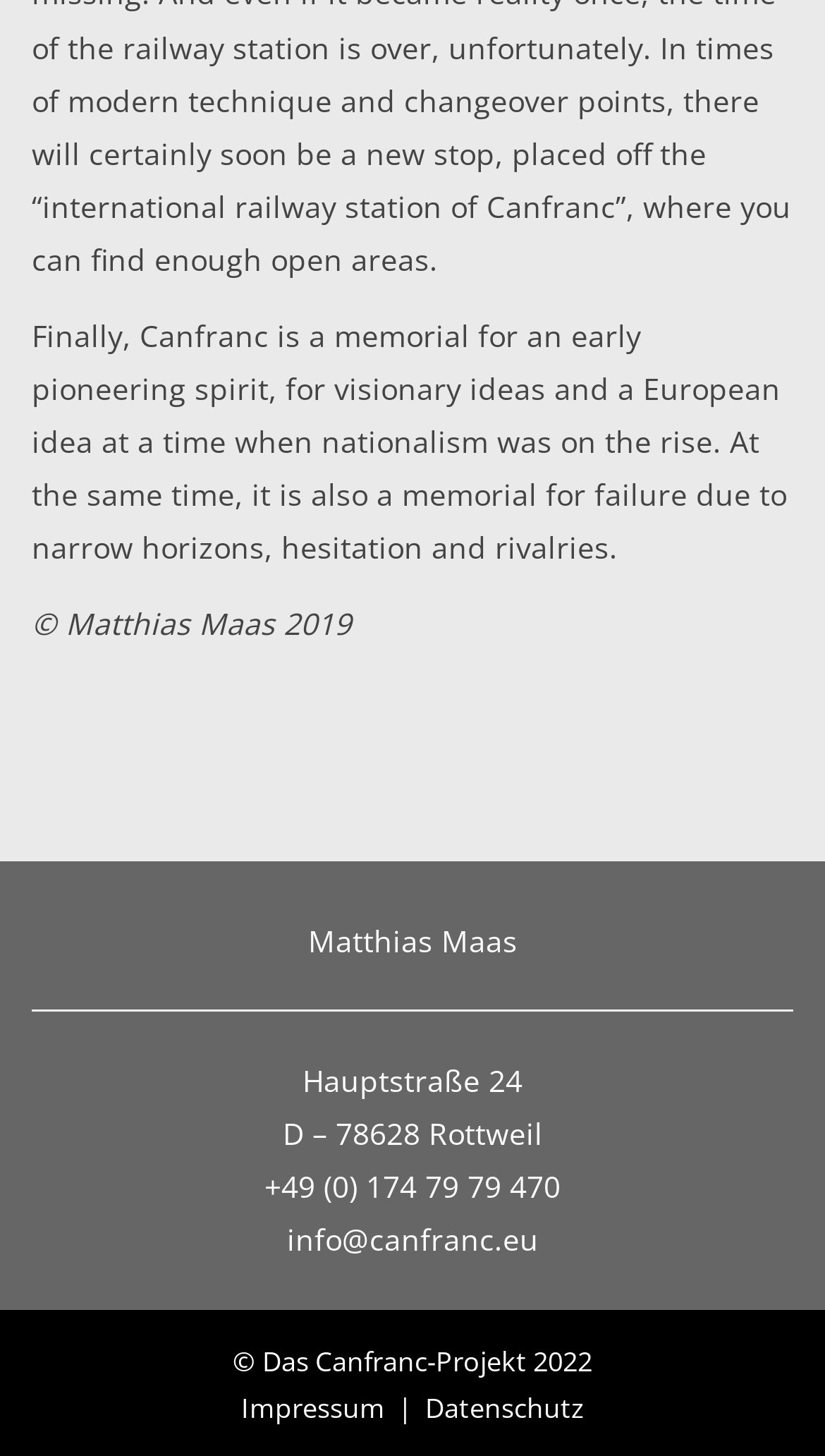Examine the image carefully and respond to the question with a detailed answer: 
How many links are there in the footer section?

I counted the number of link elements in the contentinfo section, specifically the elements with IDs 193, 41, and 43, which are all links in the footer section.